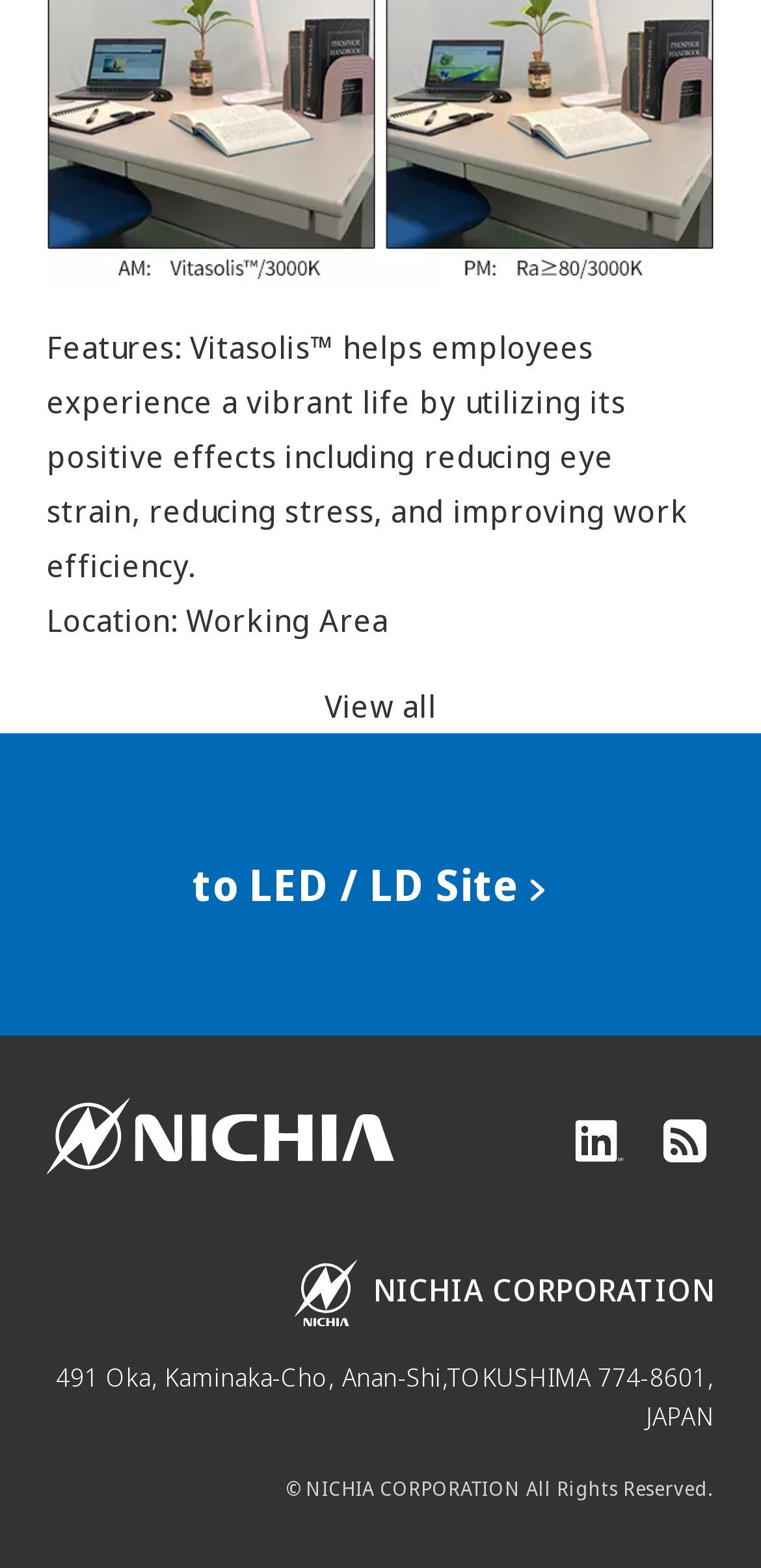Locate the bounding box coordinates of the UI element described by: "alt="RSS"". Provide the coordinates as four float numbers between 0 and 1, formatted as [left, top, right, bottom].

[0.872, 0.713, 0.928, 0.737]